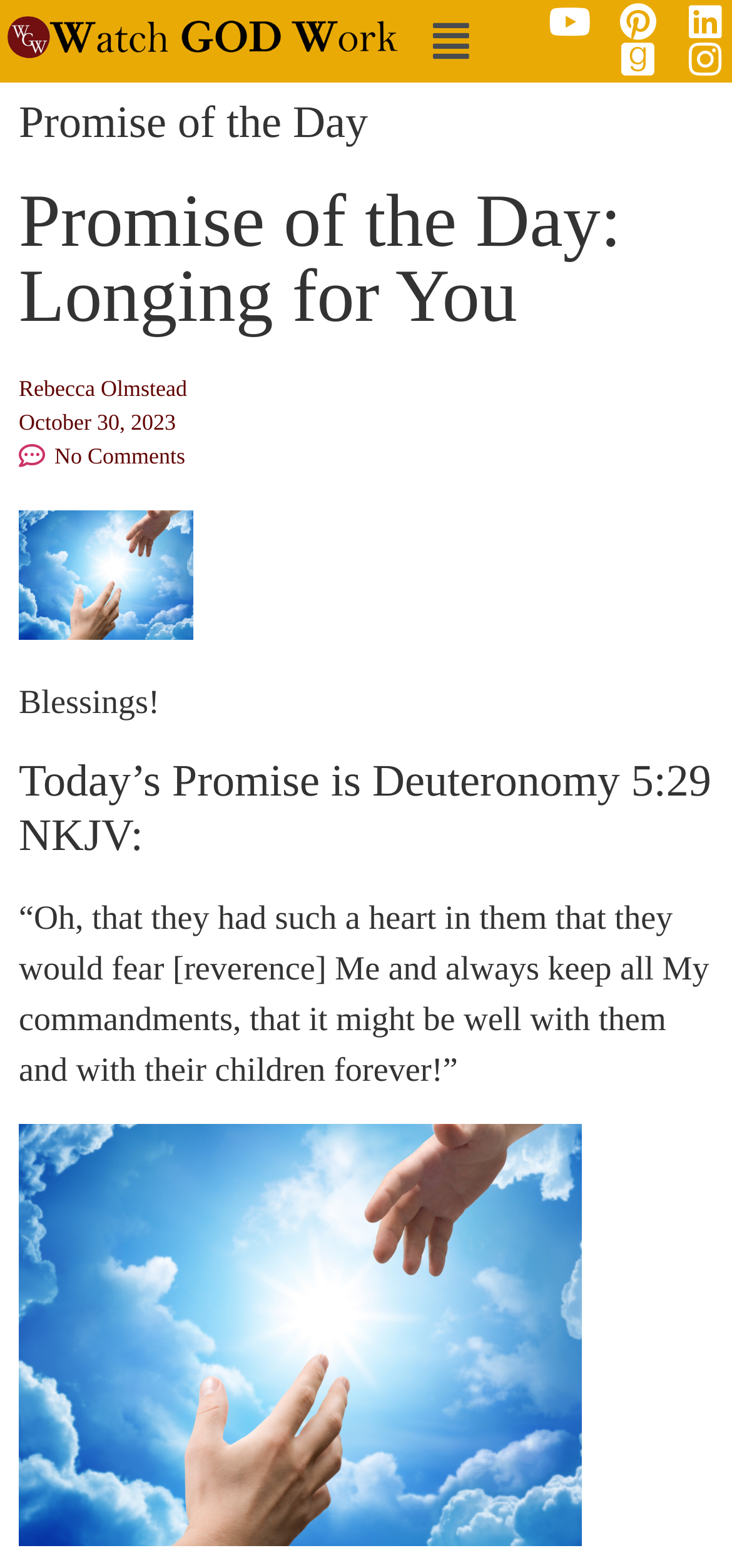Please identify the bounding box coordinates of the element's region that needs to be clicked to fulfill the following instruction: "Click the menu button". The bounding box coordinates should consist of four float numbers between 0 and 1, i.e., [left, top, right, bottom].

[0.572, 0.003, 0.66, 0.049]